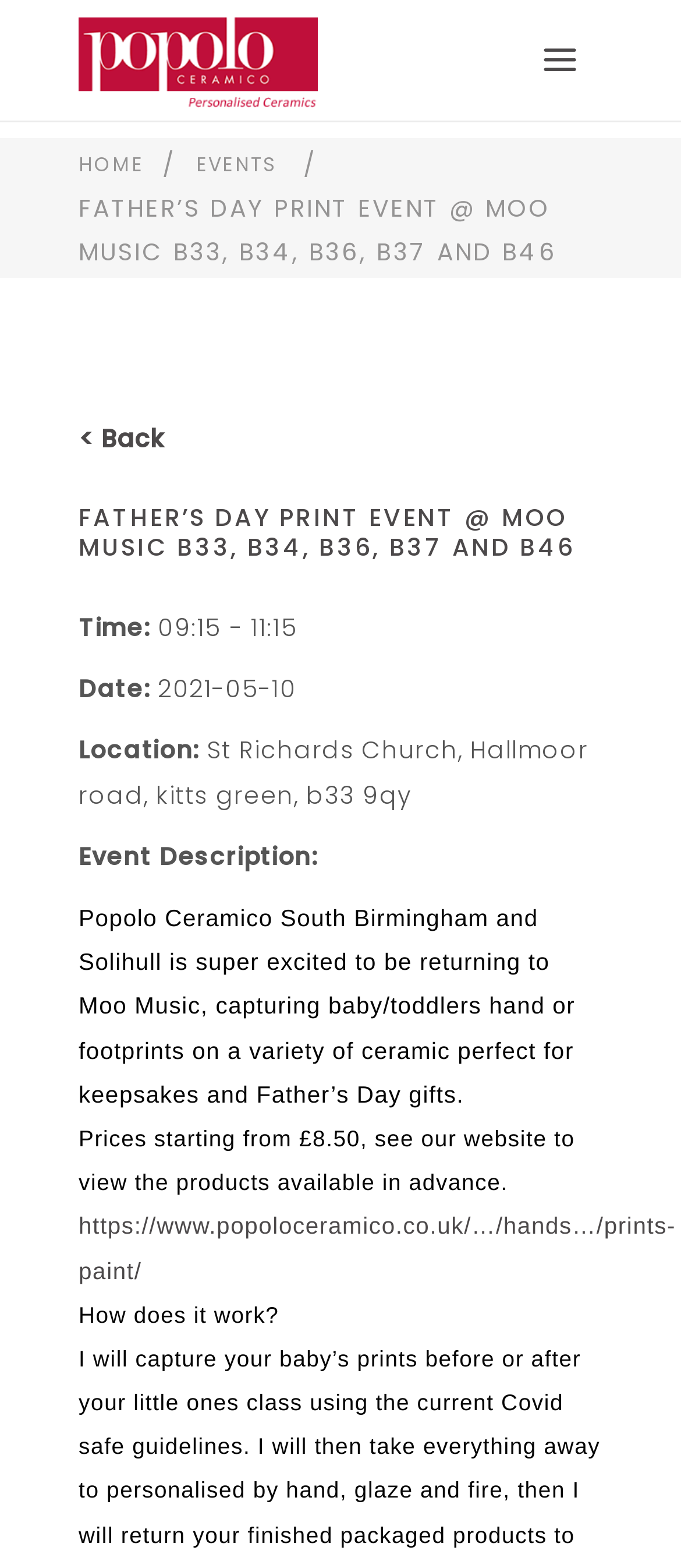Examine the image carefully and respond to the question with a detailed answer: 
What is the price range of the products?

I found the price range by looking at the section that describes the event. It mentions that 'Prices starting from £8.50, see our website to view the products available in advance'.